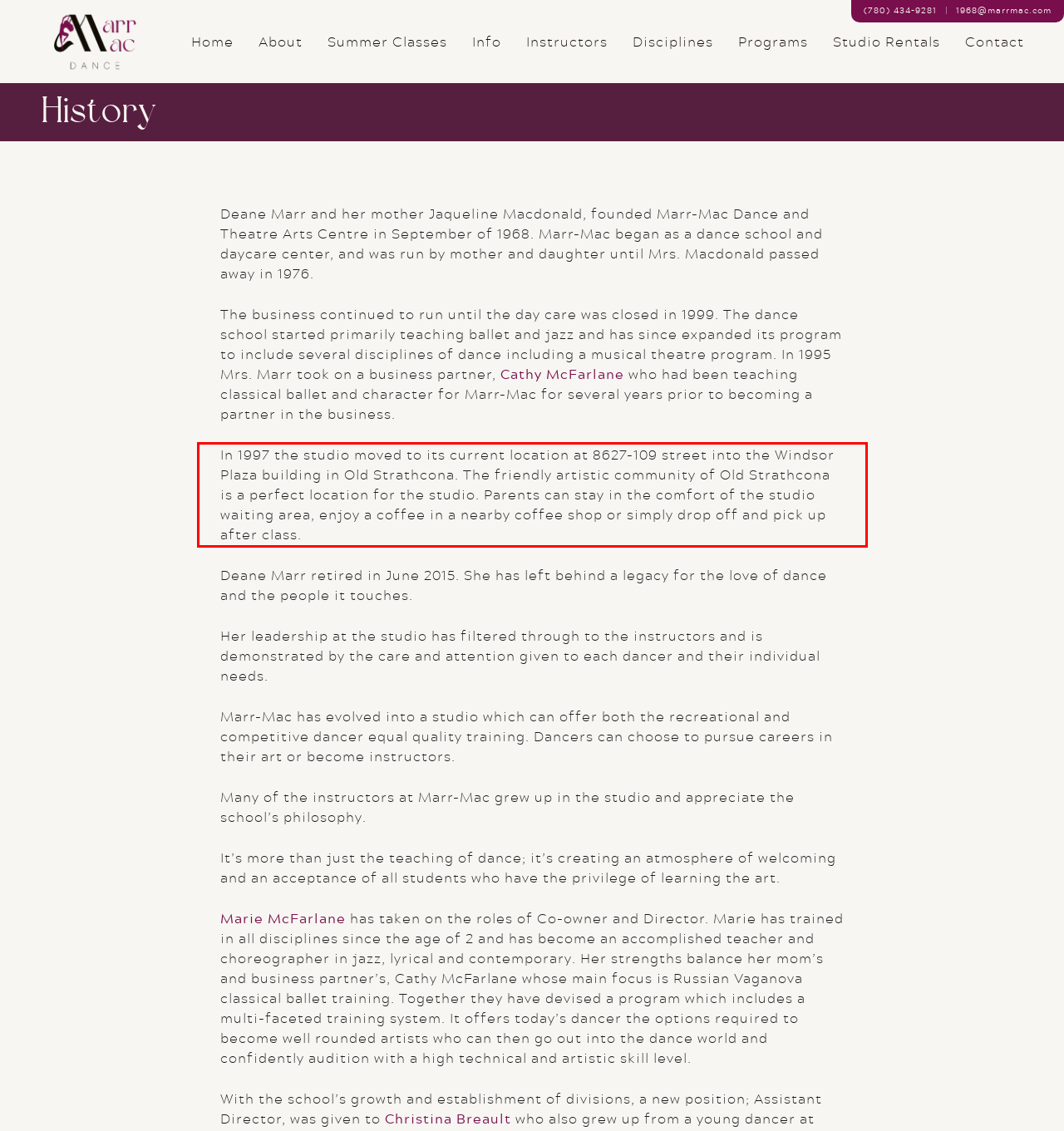From the screenshot of the webpage, locate the red bounding box and extract the text contained within that area.

In 1997 the studio moved to its current location at 8627-109 street into the Windsor Plaza building in Old Strathcona. The friendly artistic community of Old Strathcona is a perfect location for the studio. Parents can stay in the comfort of the studio waiting area, enjoy a coffee in a nearby coffee shop or simply drop off and pick up after class.